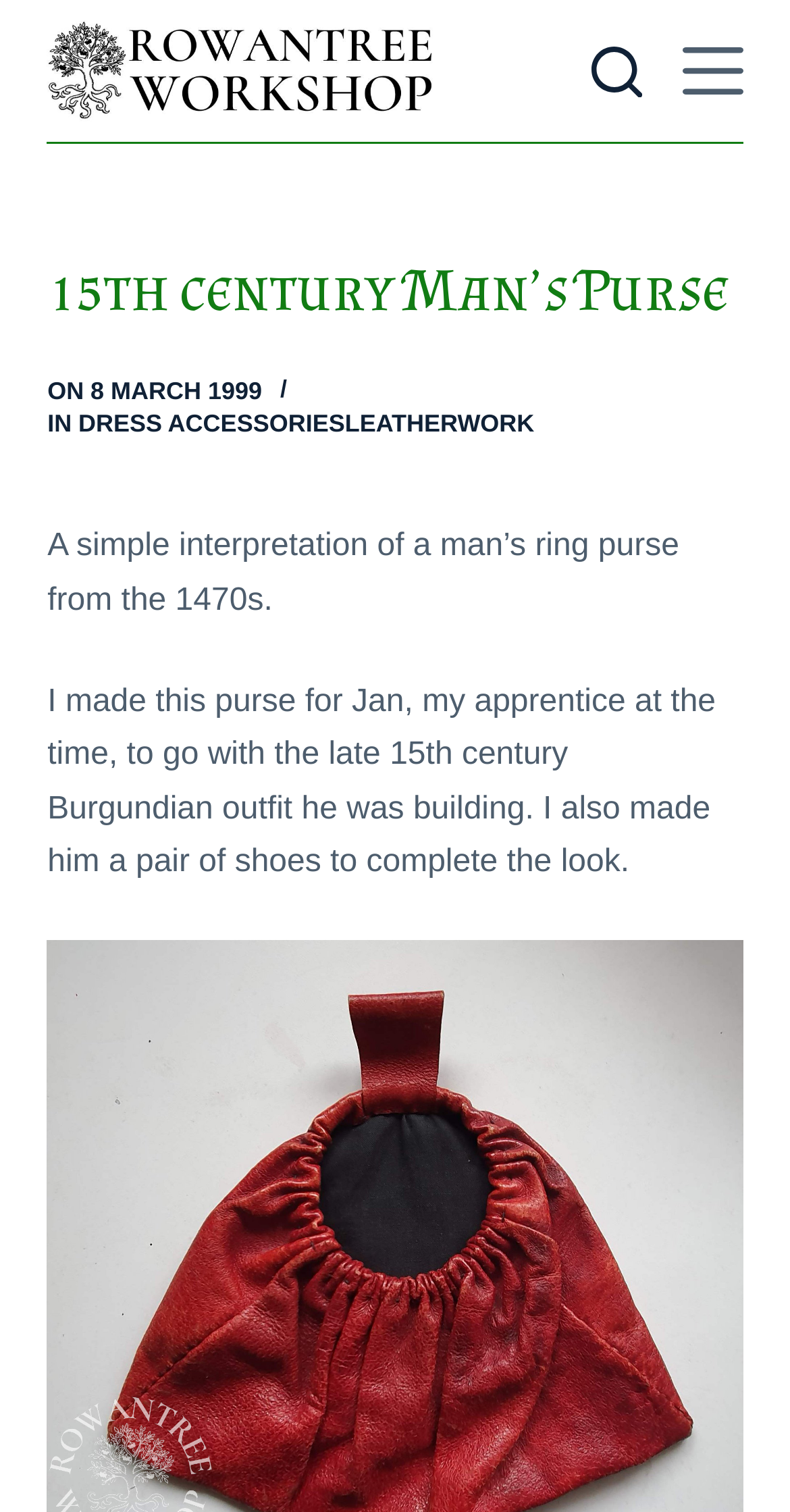Please find the main title text of this webpage.

15th century Man’s Purse